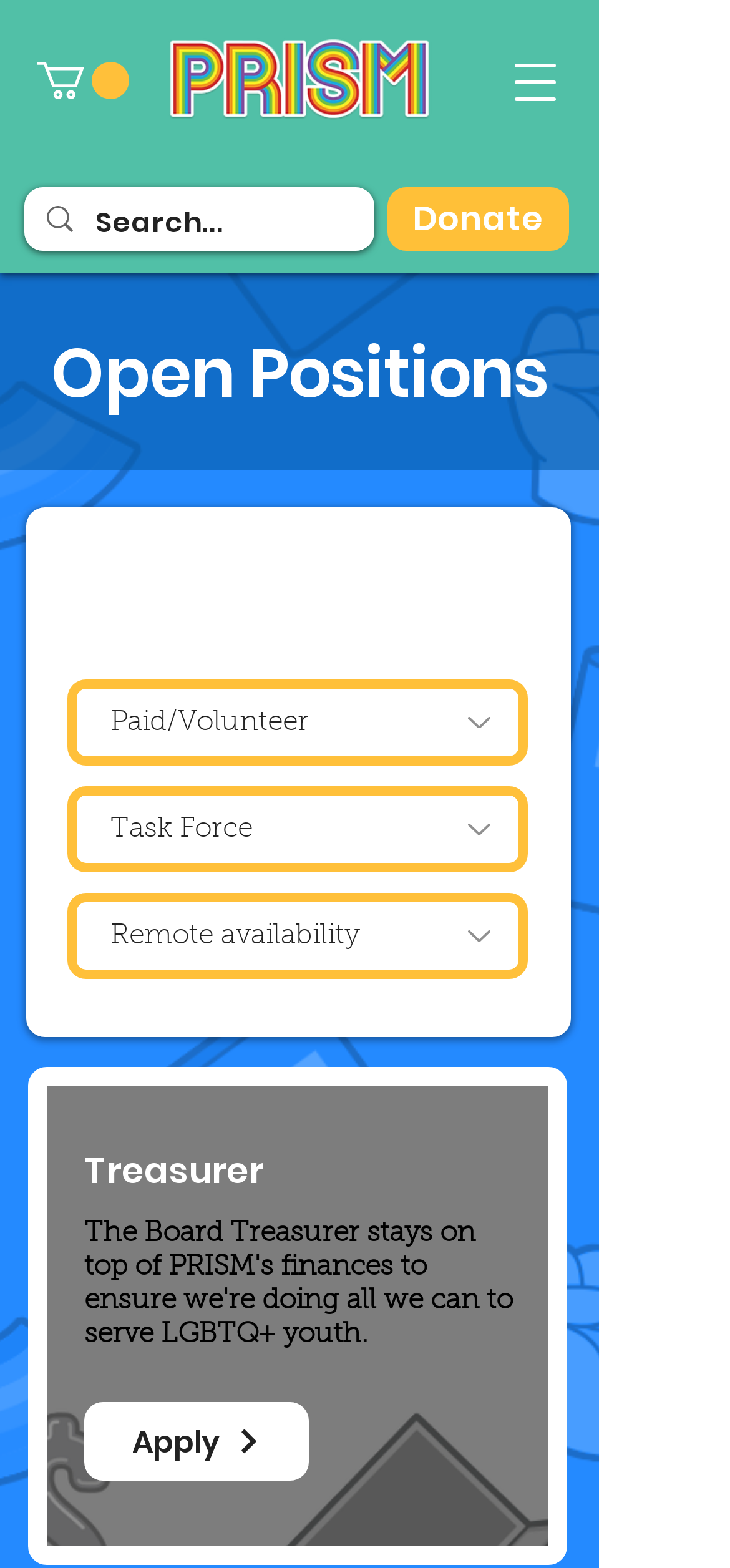What is the purpose of this webpage?
Based on the image, provide a one-word or brief-phrase response.

Job searching